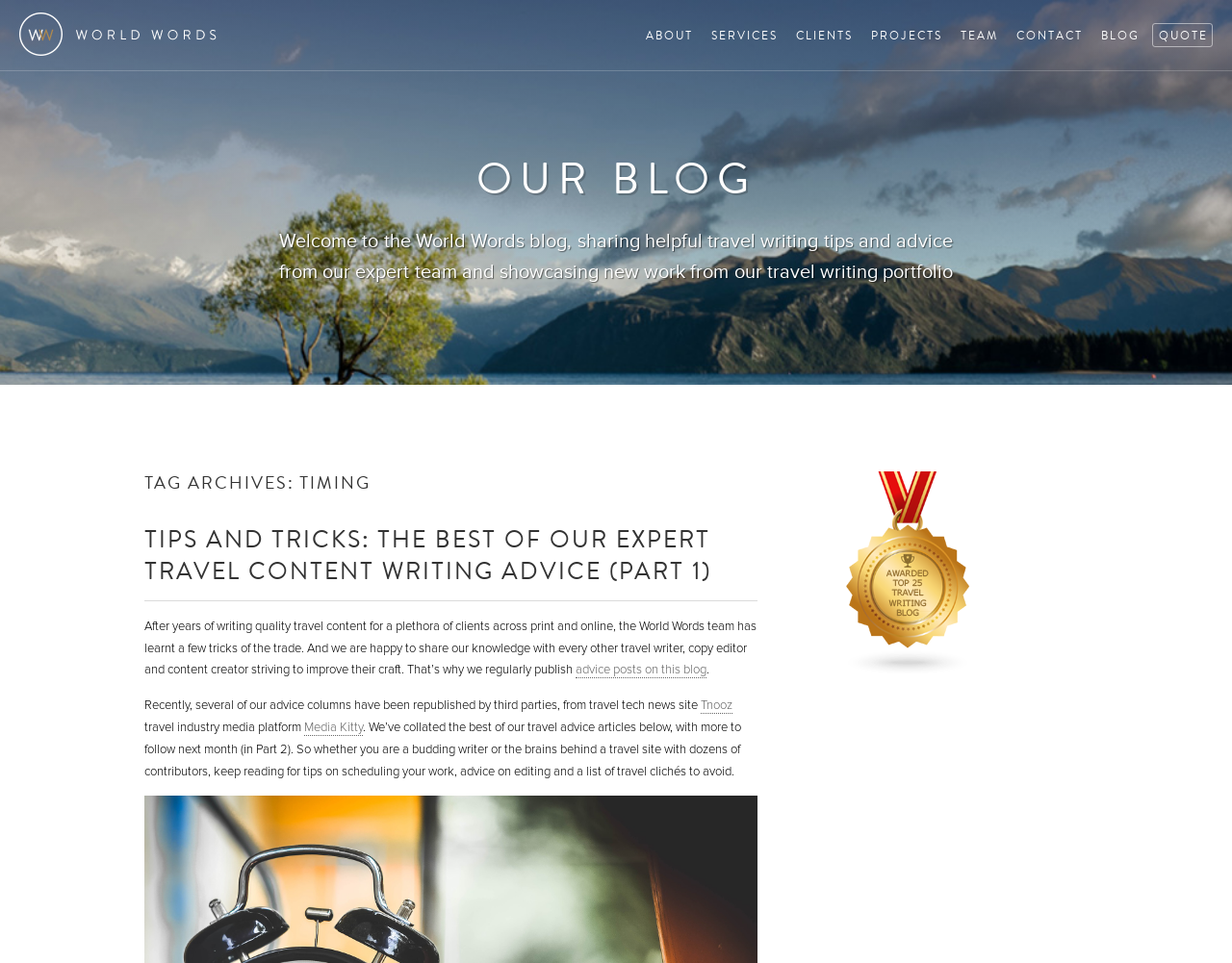What is the topic of the first advice post?
Based on the image, provide a one-word or brief-phrase response.

Scheduling work and editing